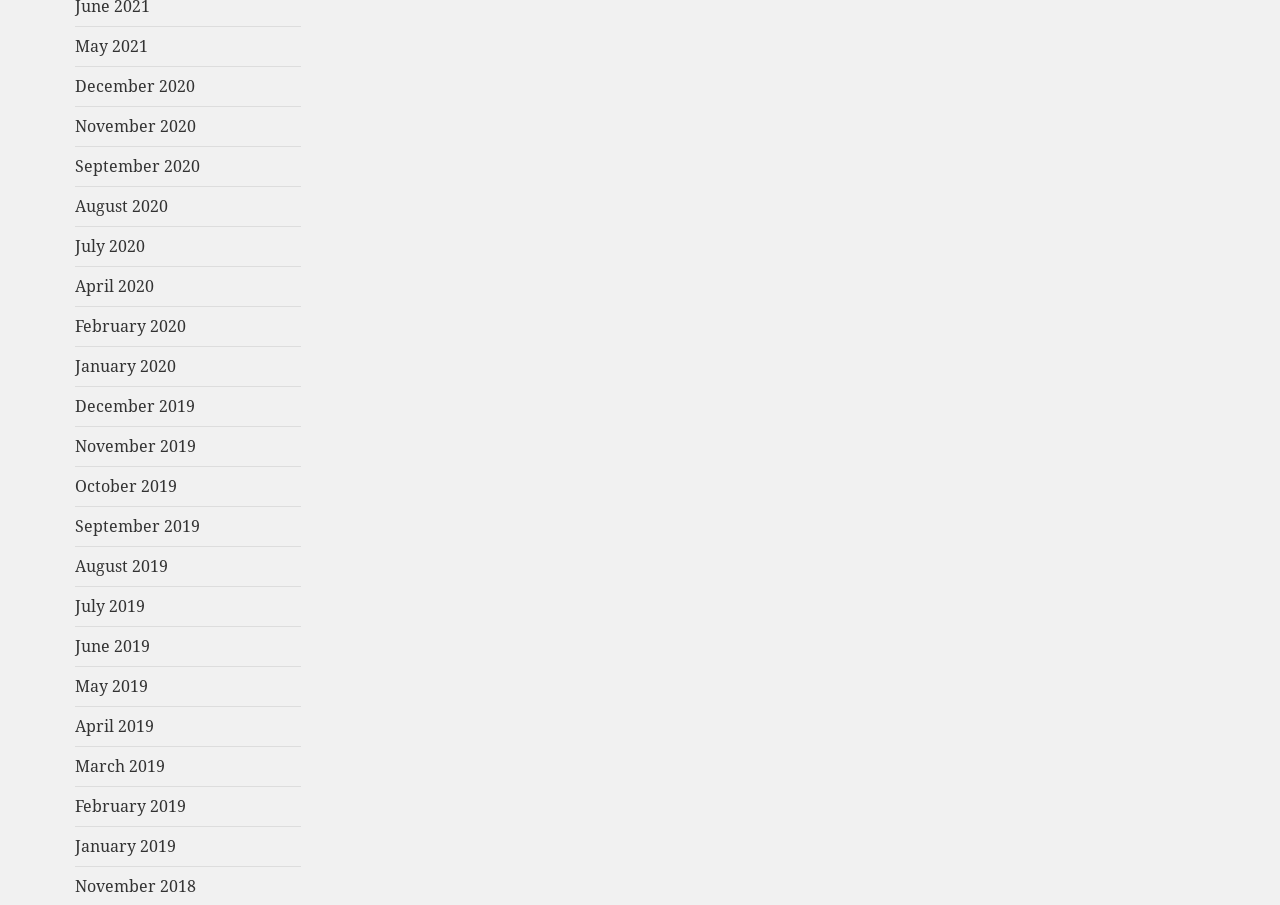Identify the bounding box coordinates for the region of the element that should be clicked to carry out the instruction: "Go to Home page". The bounding box coordinates should be four float numbers between 0 and 1, i.e., [left, top, right, bottom].

None